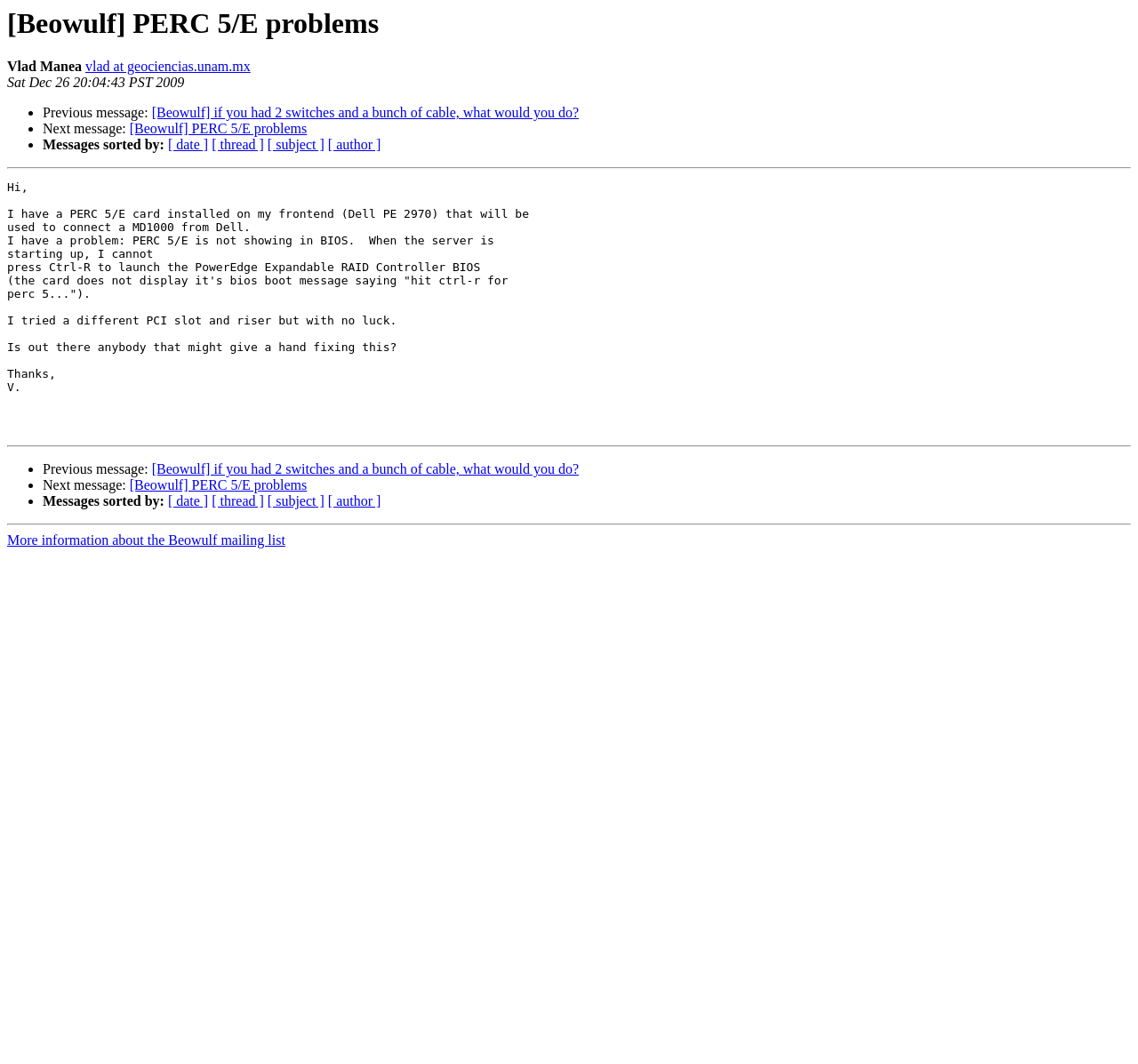Provide a brief response using a word or short phrase to this question:
How many links are there in the message?

5